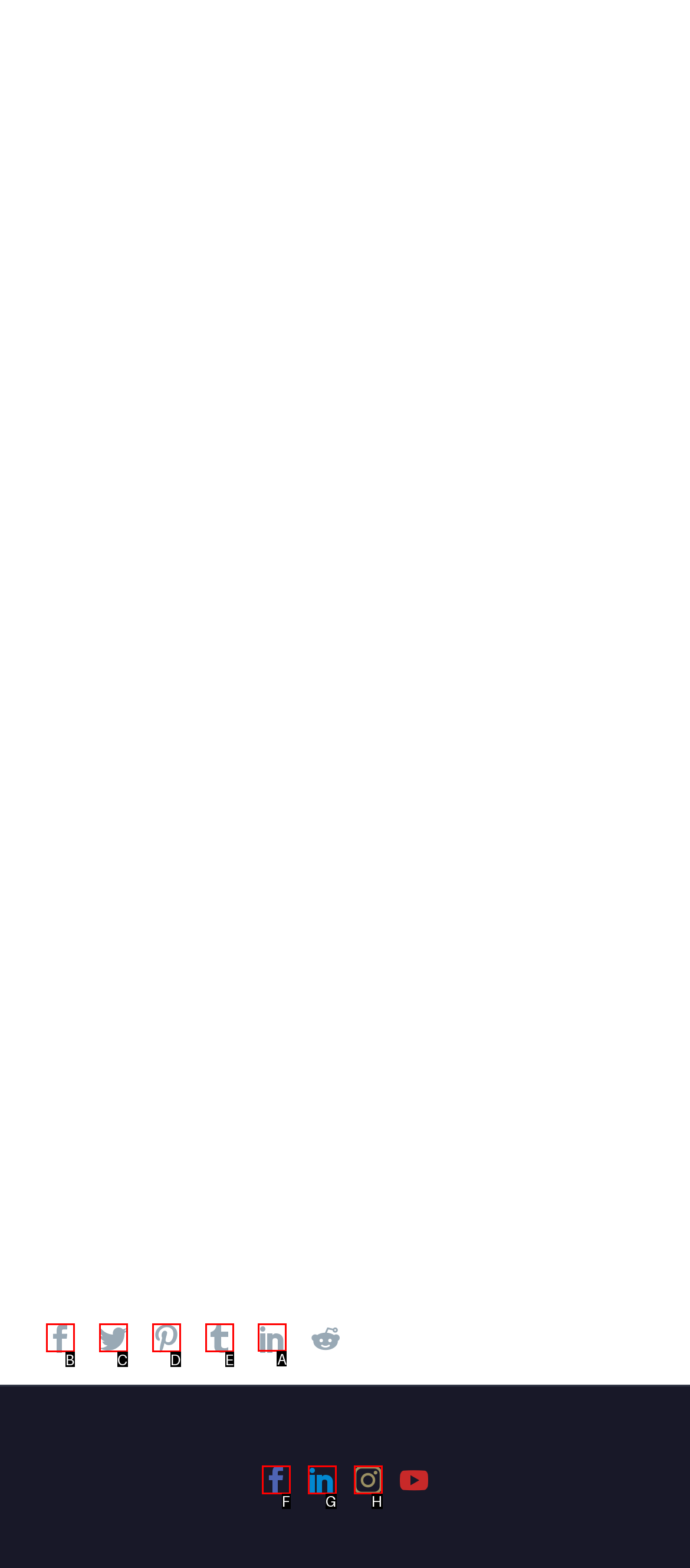Figure out which option to click to perform the following task: click the fifth icon
Provide the letter of the correct option in your response.

A